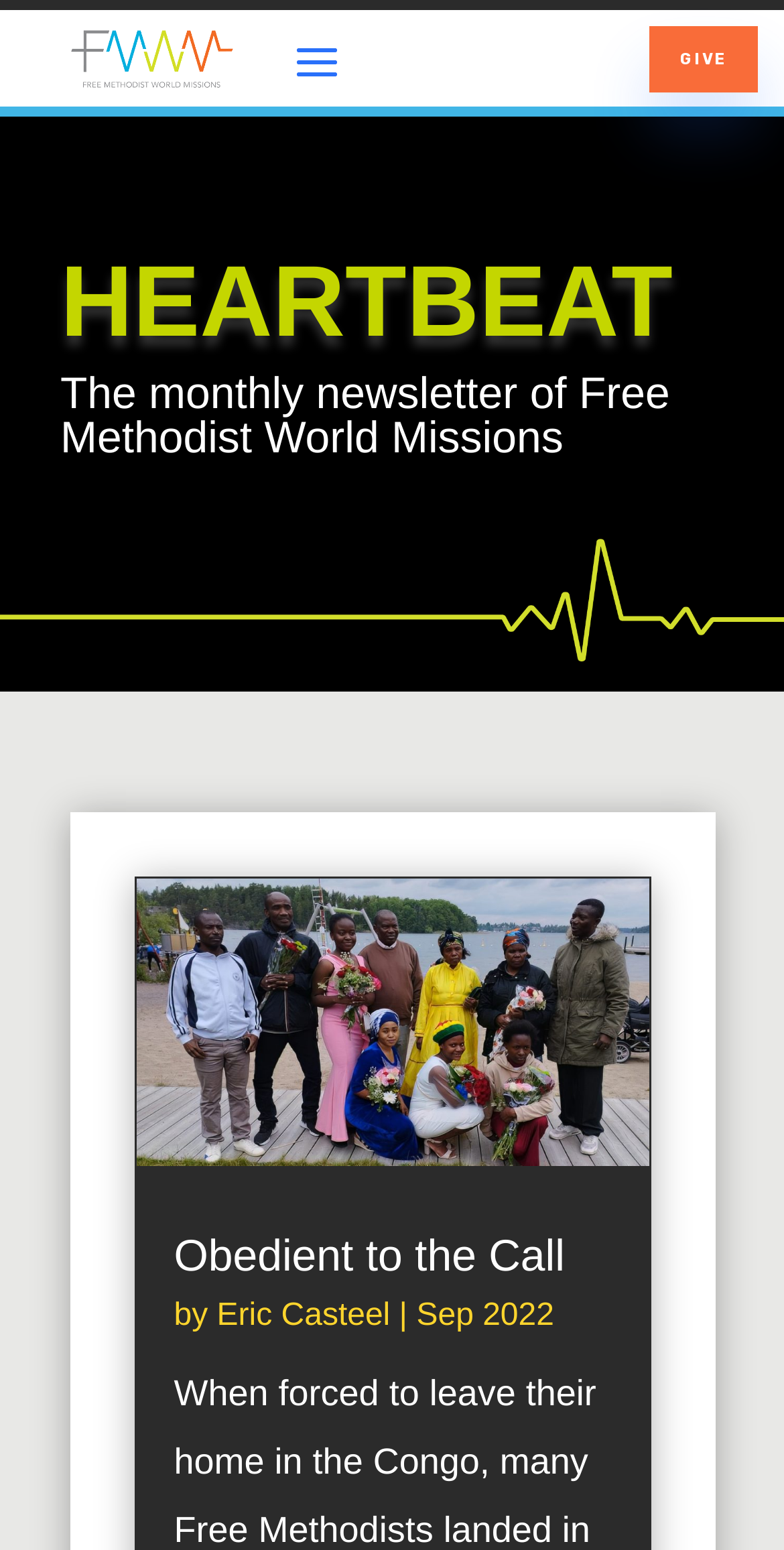What is the name of the newsletter?
Using the image, provide a concise answer in one word or a short phrase.

HEARTBEAT